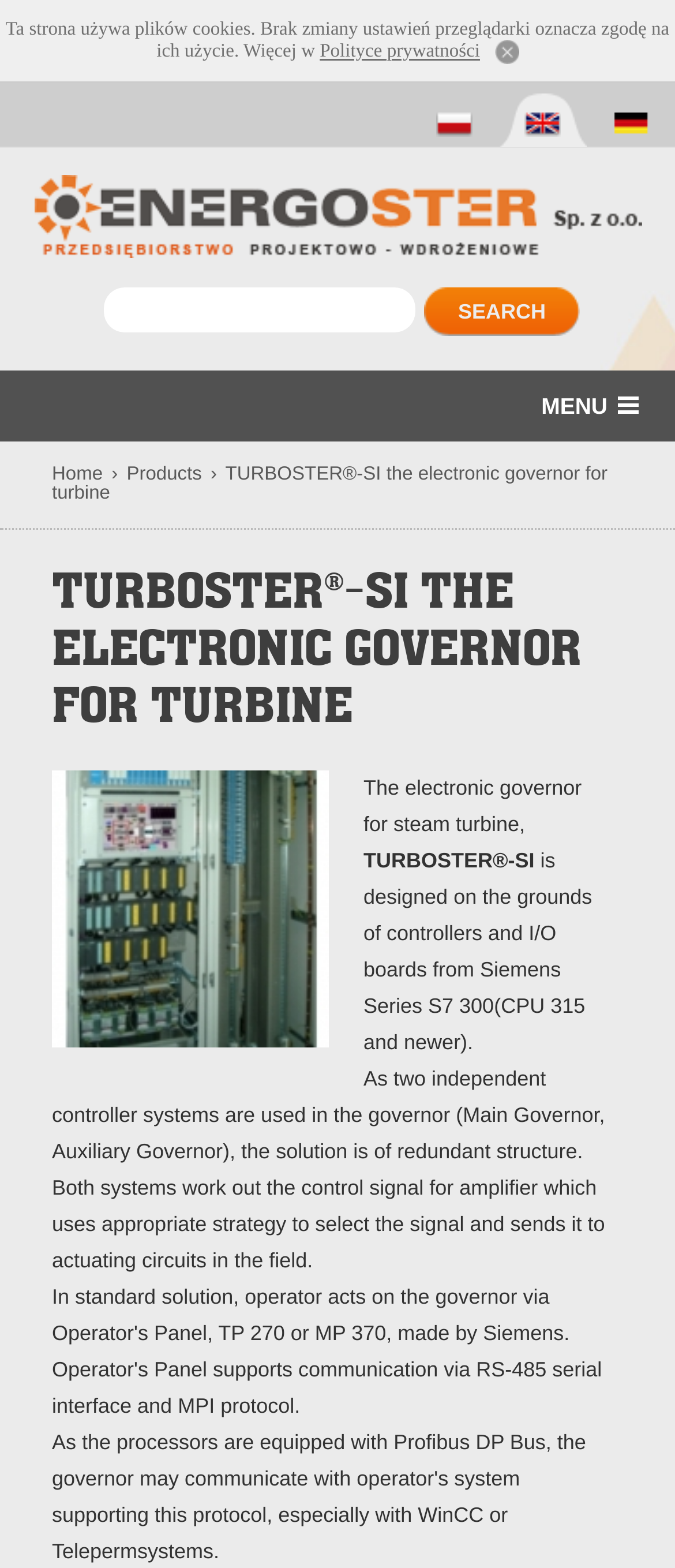Using the provided element description: "alt="Energoster"", determine the bounding box coordinates of the corresponding UI element in the screenshot.

[0.05, 0.153, 0.95, 0.168]